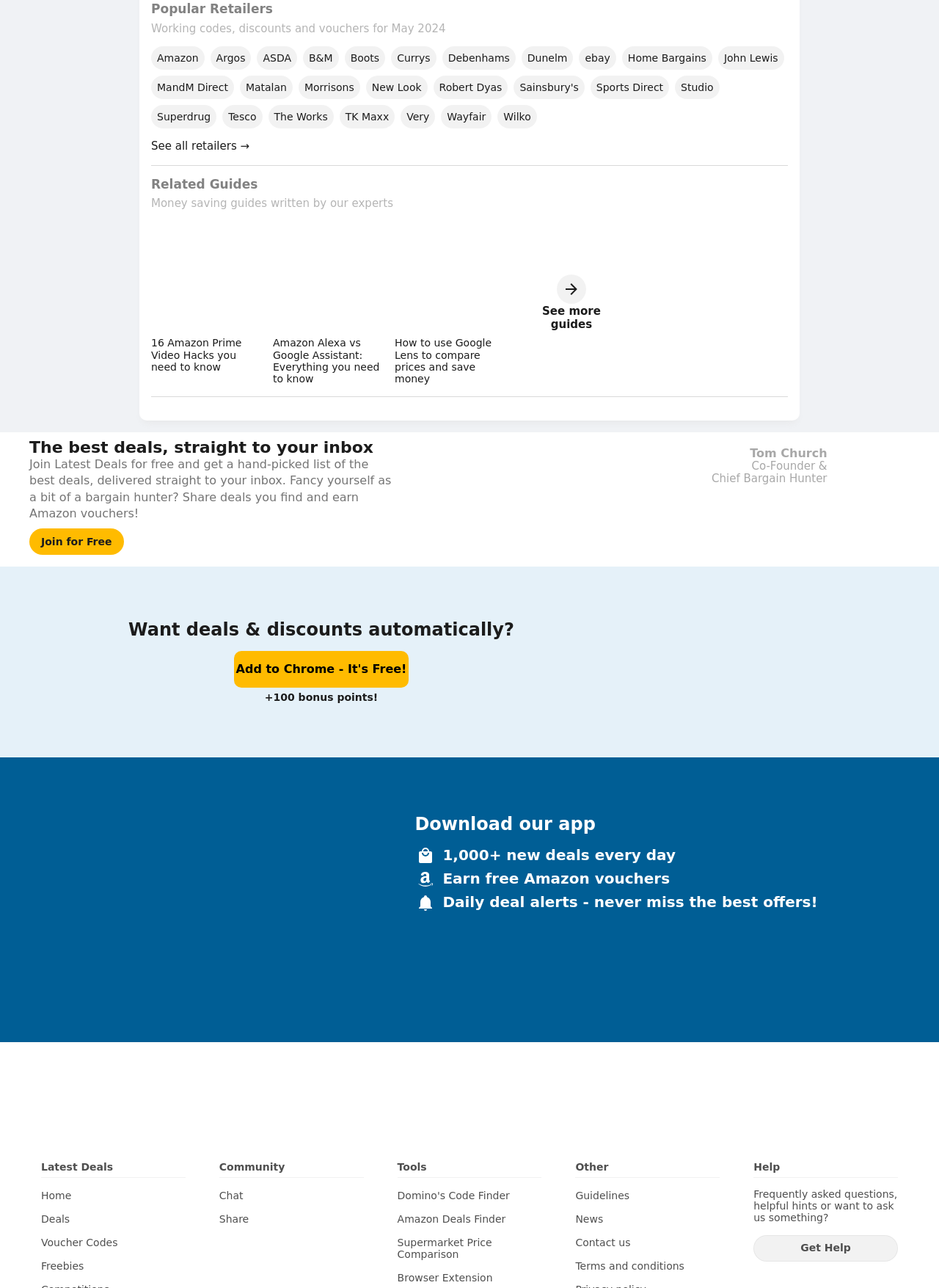Kindly determine the bounding box coordinates of the area that needs to be clicked to fulfill this instruction: "Browse related guides".

[0.161, 0.137, 0.275, 0.148]